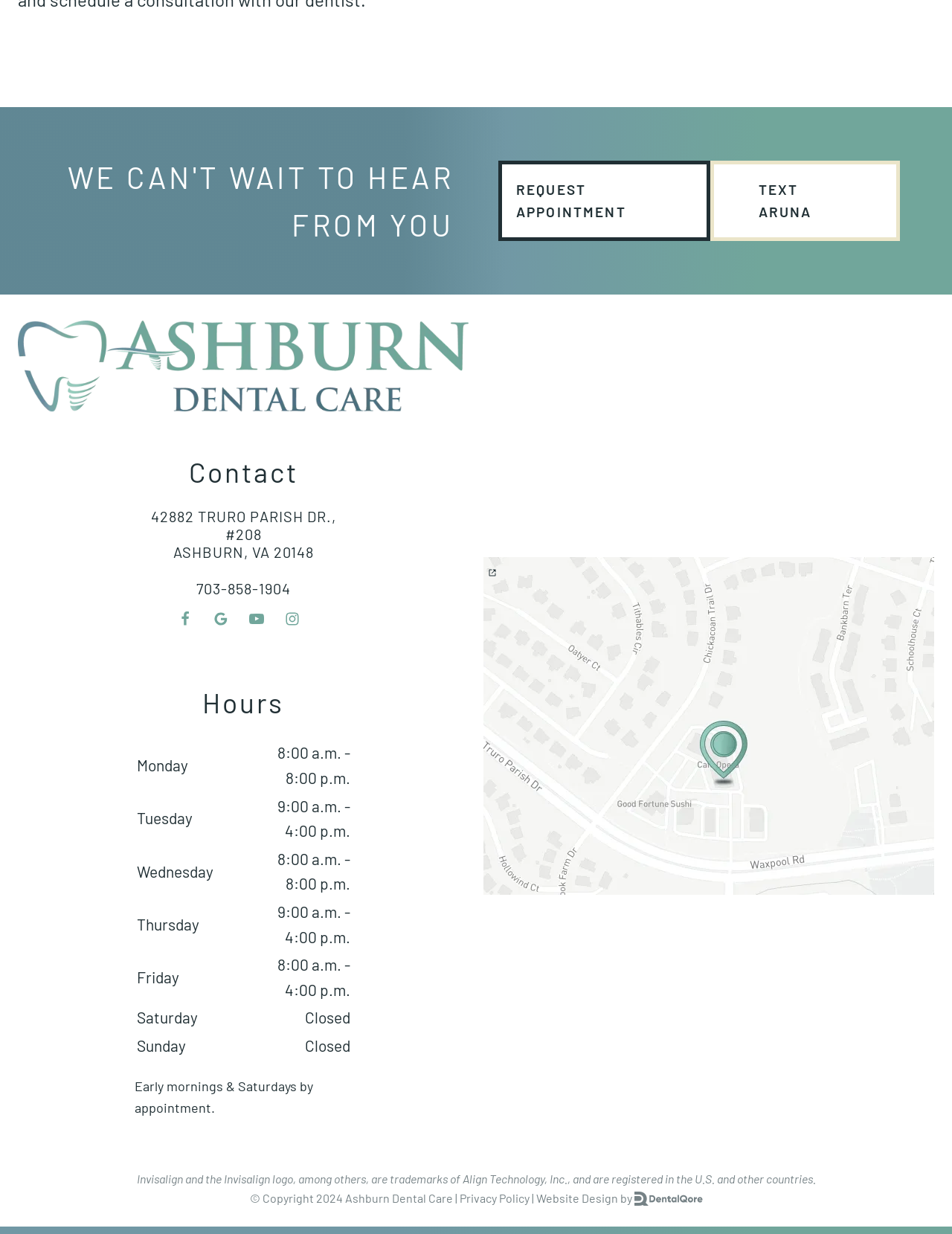Please identify the bounding box coordinates of the region to click in order to complete the given instruction: "Text Aruna". The coordinates should be four float numbers between 0 and 1, i.e., [left, top, right, bottom].

[0.746, 0.13, 0.945, 0.195]